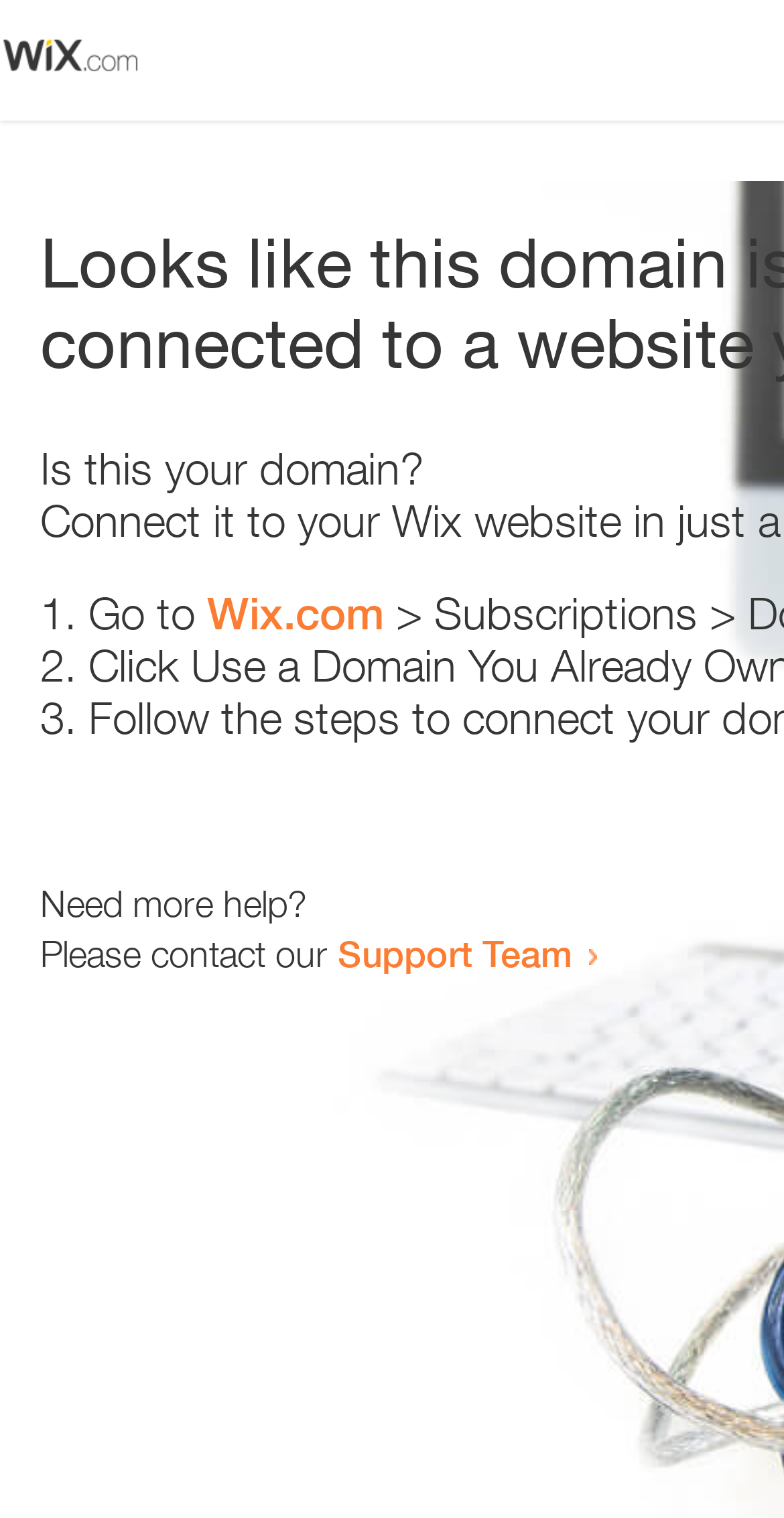Provide the bounding box for the UI element matching this description: "Support Team".

[0.431, 0.613, 0.731, 0.642]